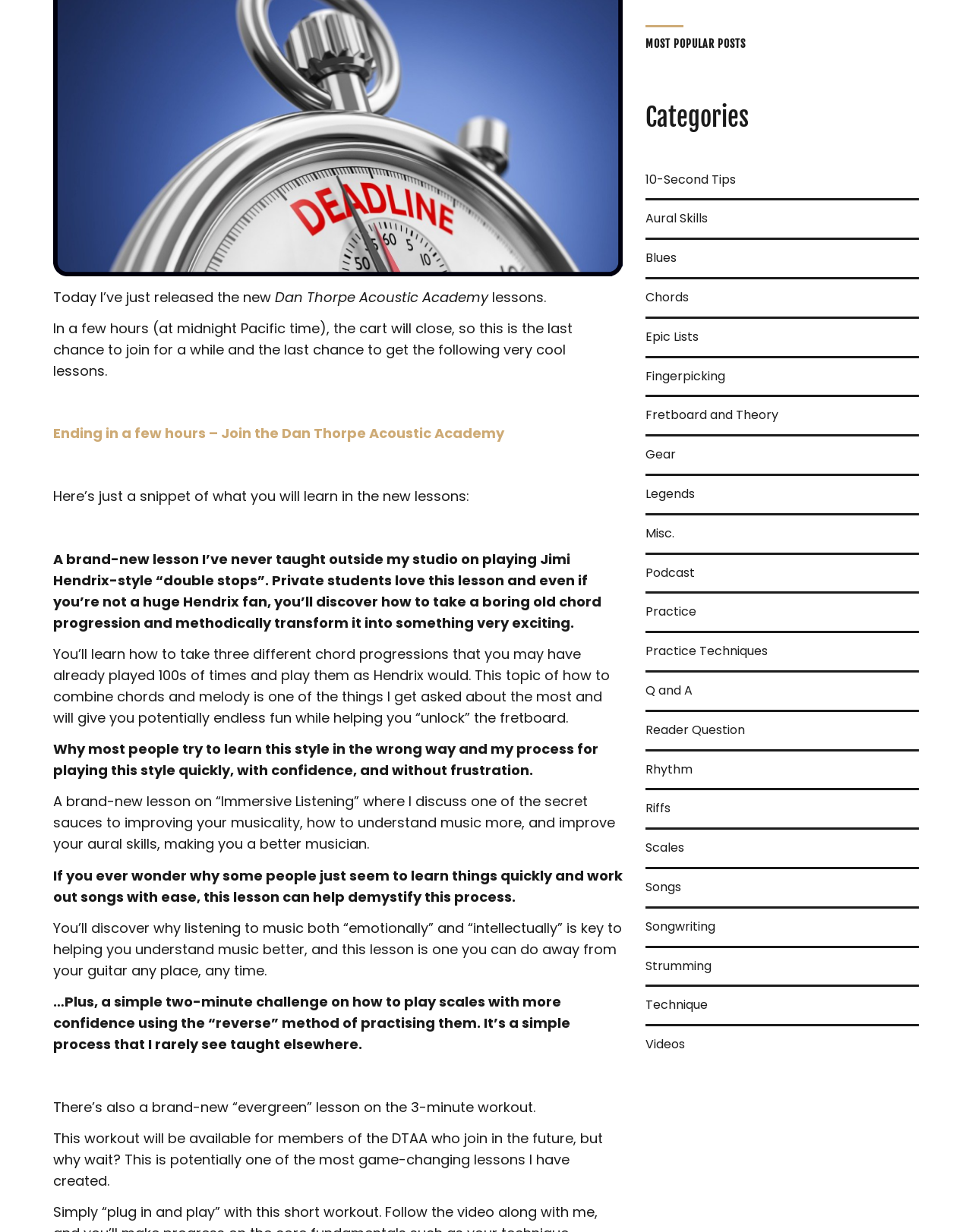Predict the bounding box of the UI element based on this description: "Reader Question".

[0.664, 0.578, 0.766, 0.608]